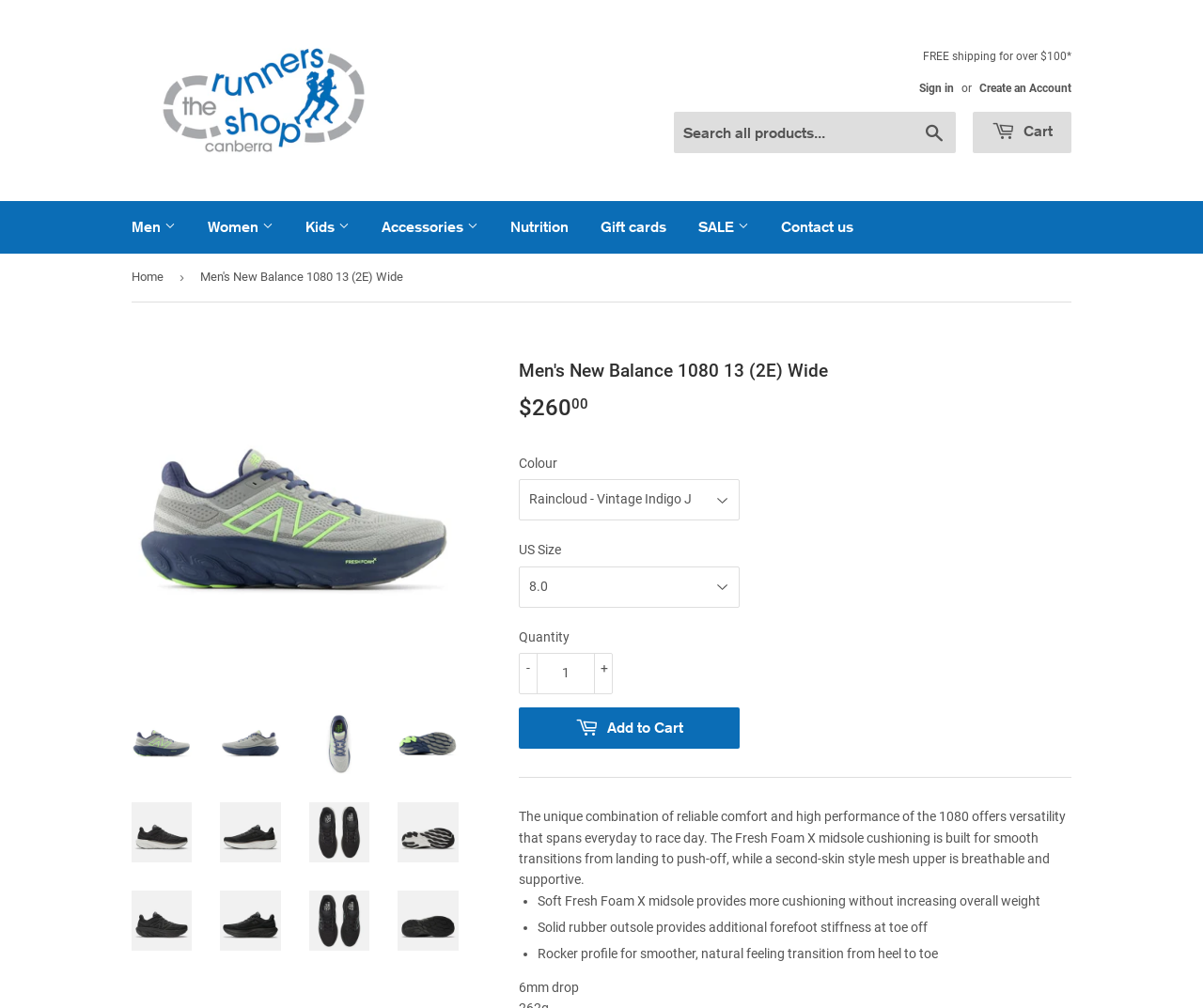What is the function of the 'Colour' dropdown menu?
Could you please answer the question thoroughly and with as much detail as possible?

I determined the answer by analyzing the context of the 'Colour' dropdown menu. The menu is located next to the title of the shoe and has a label 'Colour', which suggests that it is used to select the colour of the shoe. This is a common feature on e-commerce websites, where users can choose the colour of the product they want to purchase.